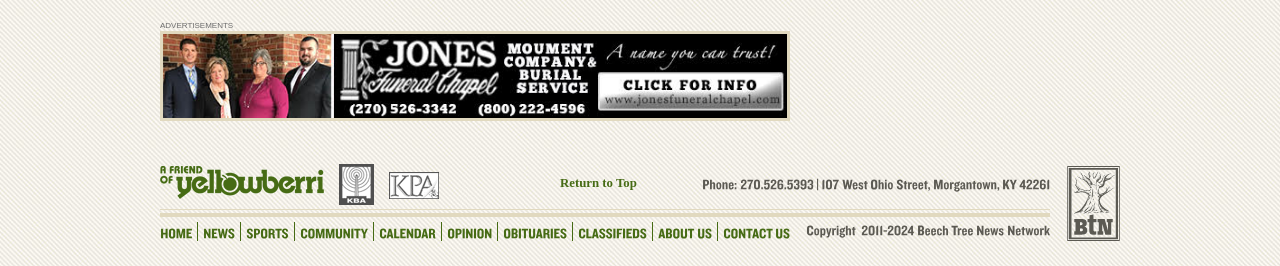Specify the bounding box coordinates of the area to click in order to execute this command: 'Click on the 'Return to Top' link'. The coordinates should consist of four float numbers ranging from 0 to 1, and should be formatted as [left, top, right, bottom].

[0.438, 0.66, 0.498, 0.716]